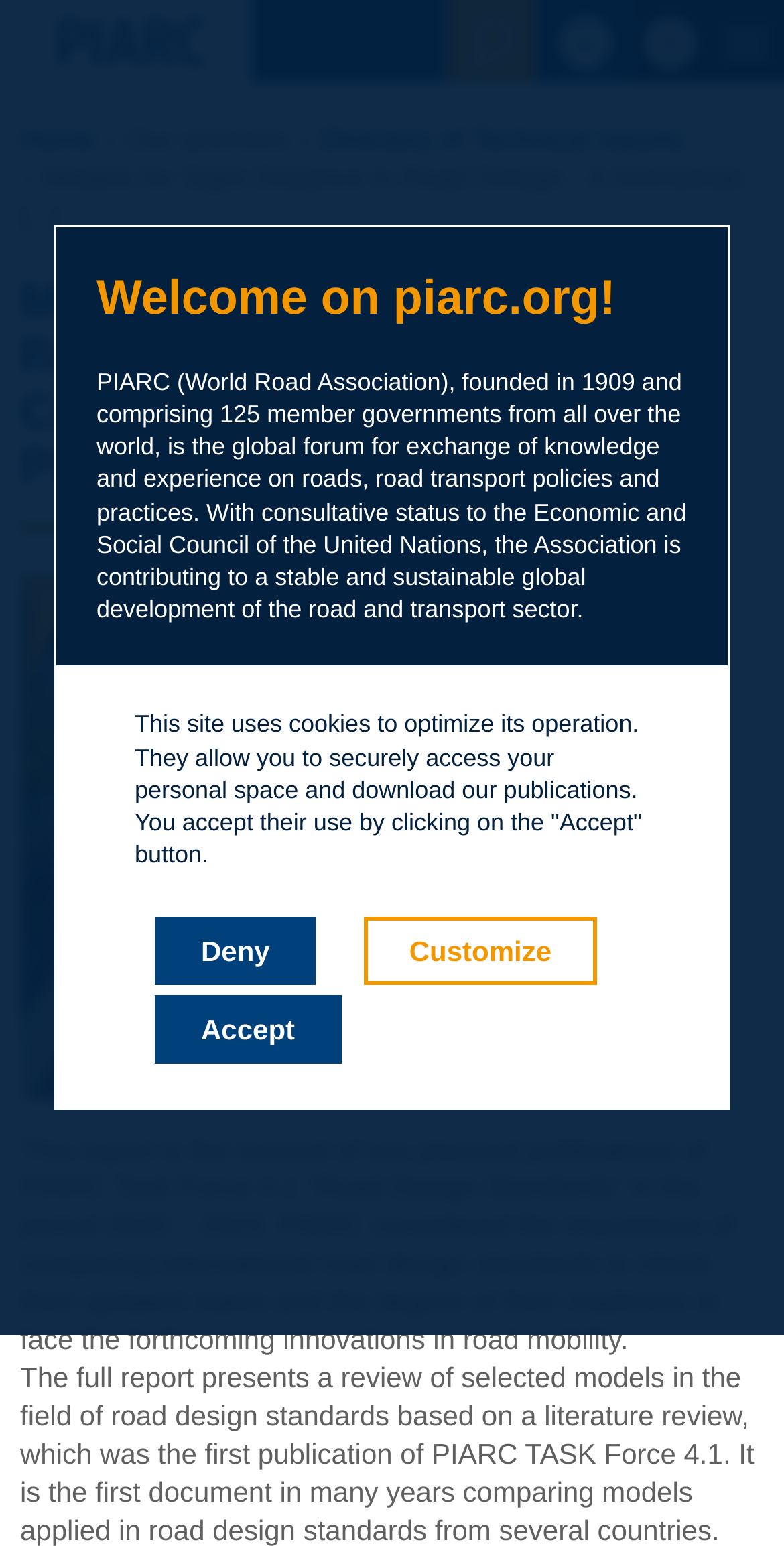What is the name of the organization?
Based on the visual details in the image, please answer the question thoroughly.

The name of the organization can be found in the top-left corner of the webpage, where it says 'PIARC (World Road Association)' in a heading element.